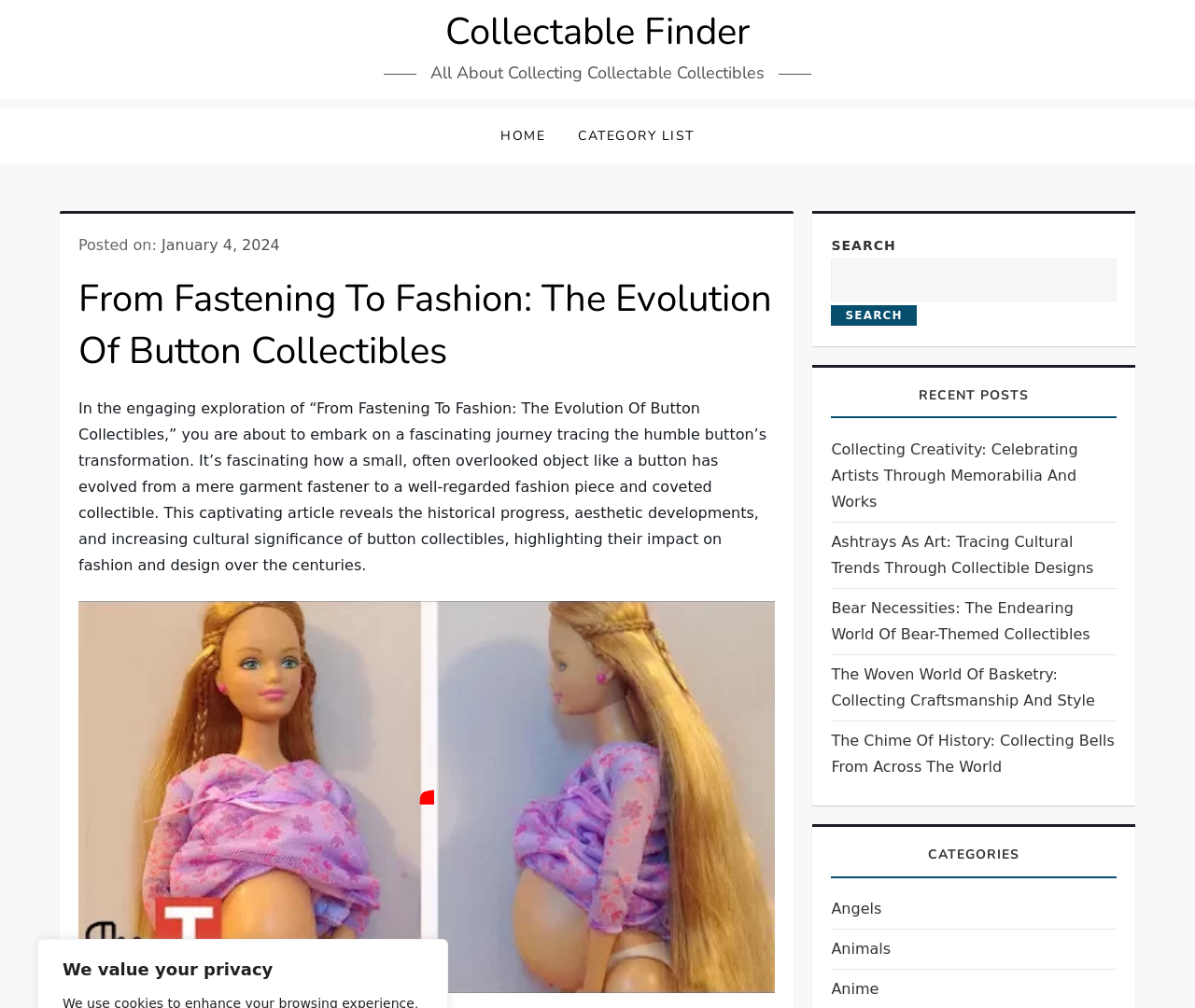Kindly determine the bounding box coordinates for the clickable area to achieve the given instruction: "View the 'From Fastening To Fashion: The Evolution Of Button Collectibles' article".

[0.066, 0.27, 0.649, 0.374]